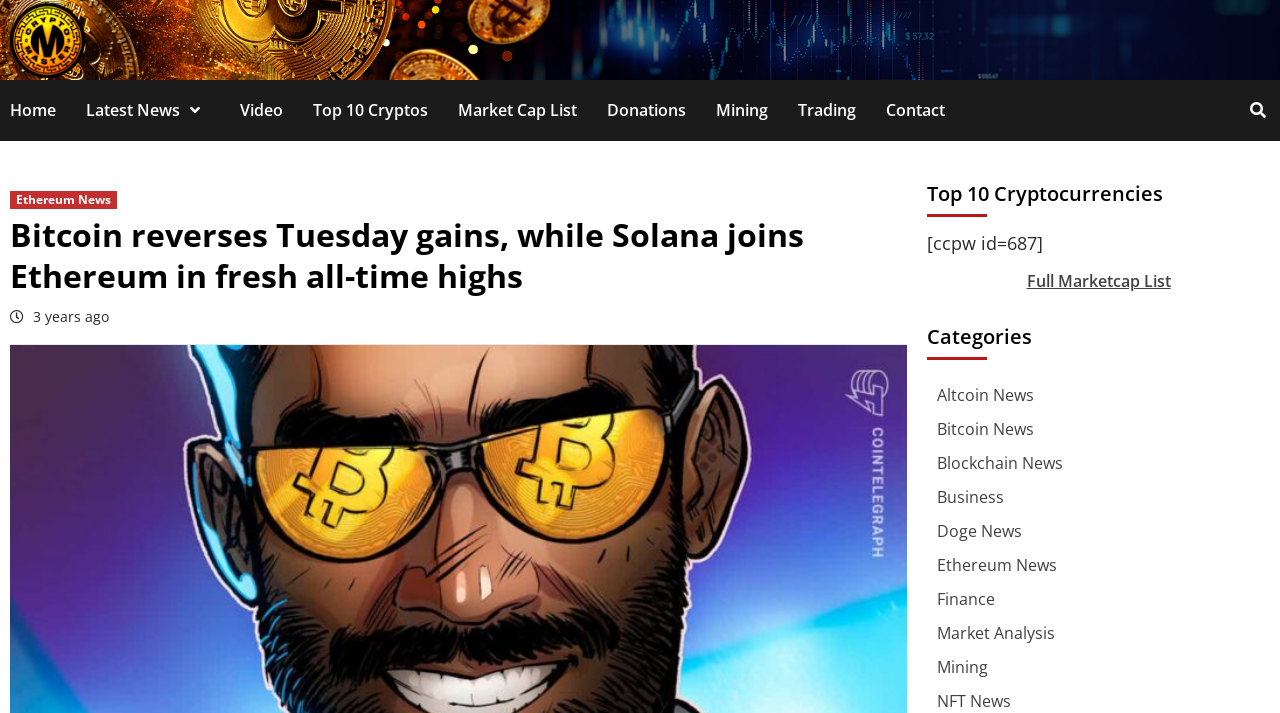Locate the bounding box coordinates of the element that should be clicked to fulfill the instruction: "Read the latest Ethereum news".

[0.732, 0.777, 0.826, 0.808]